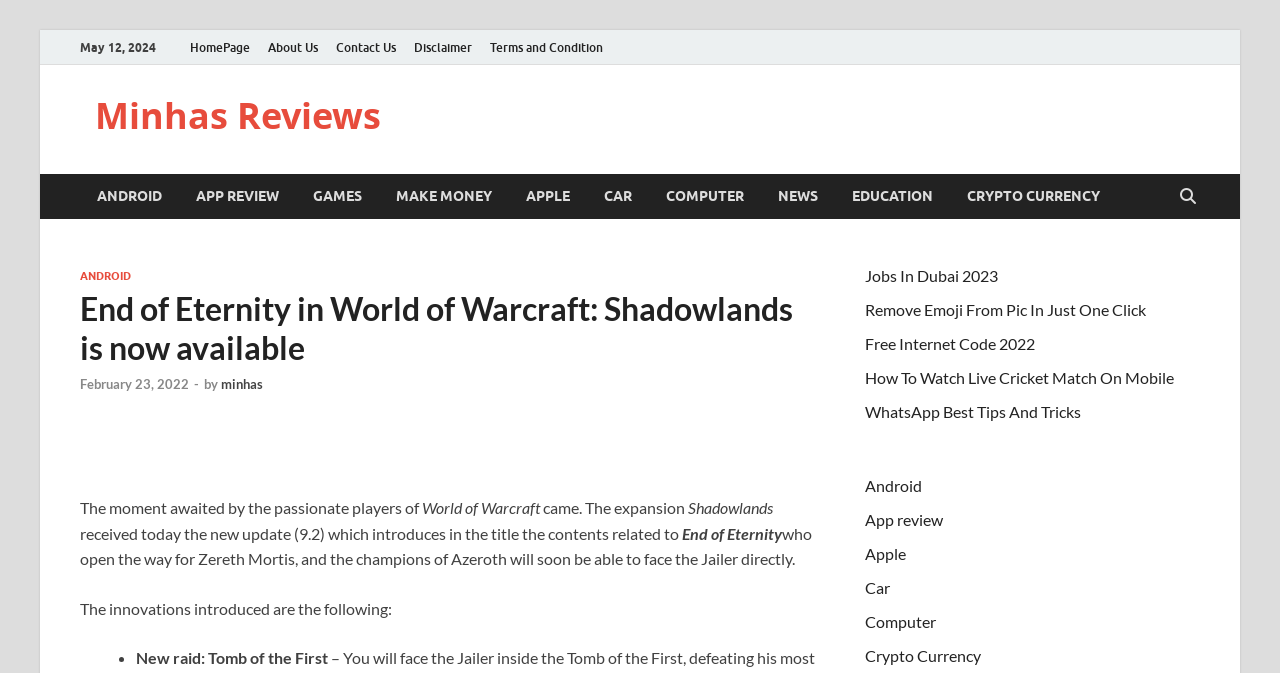Can you give a comprehensive explanation to the question given the content of the image?
What is the name of the expansion in World of Warcraft?

I found the name of the expansion by reading the article content, where it says 'The expansion Shadowlands received today the new update (9.2) which introduces in the title the contents related to...'.